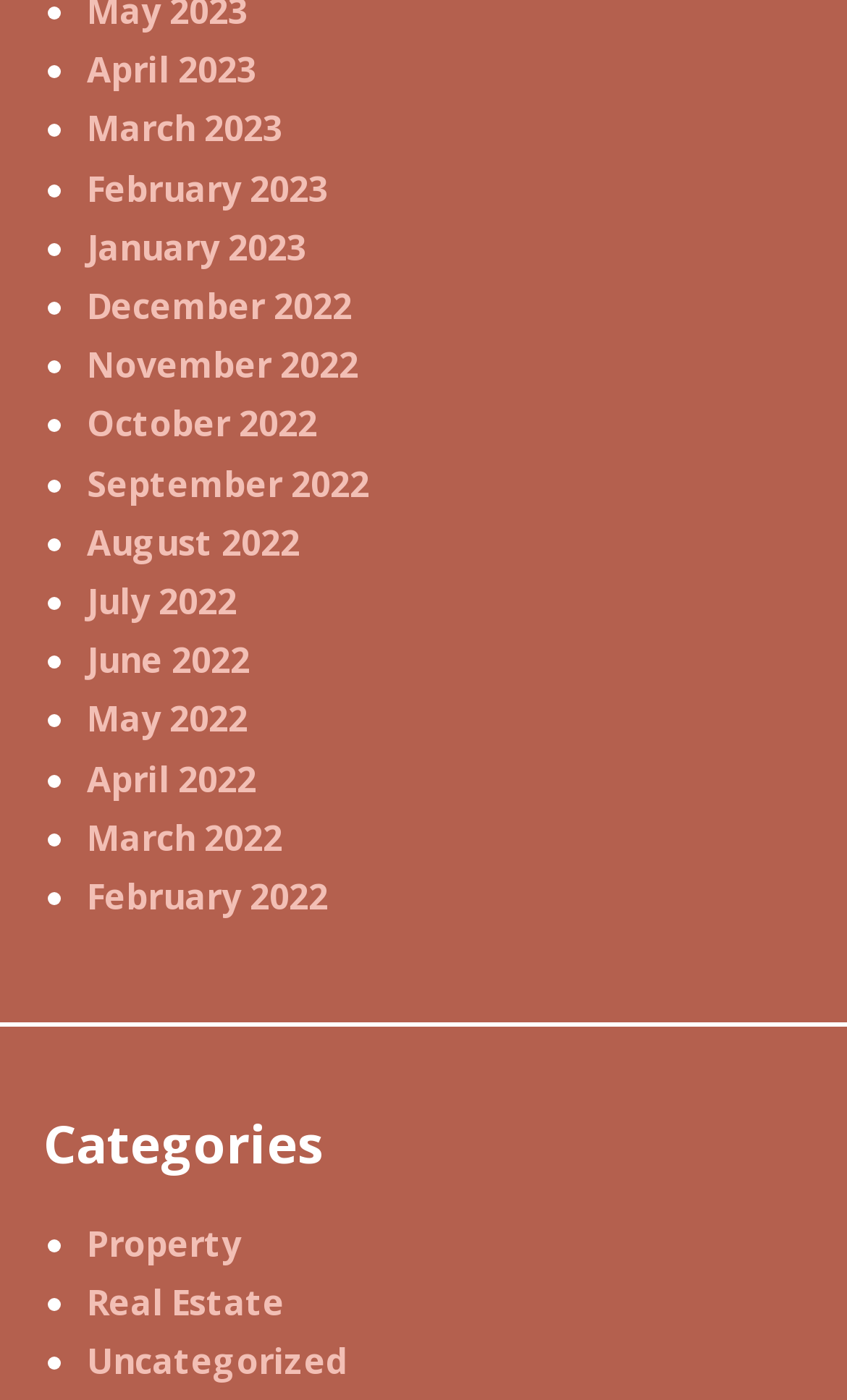Is there a category named 'News'?
Based on the screenshot, respond with a single word or phrase.

No